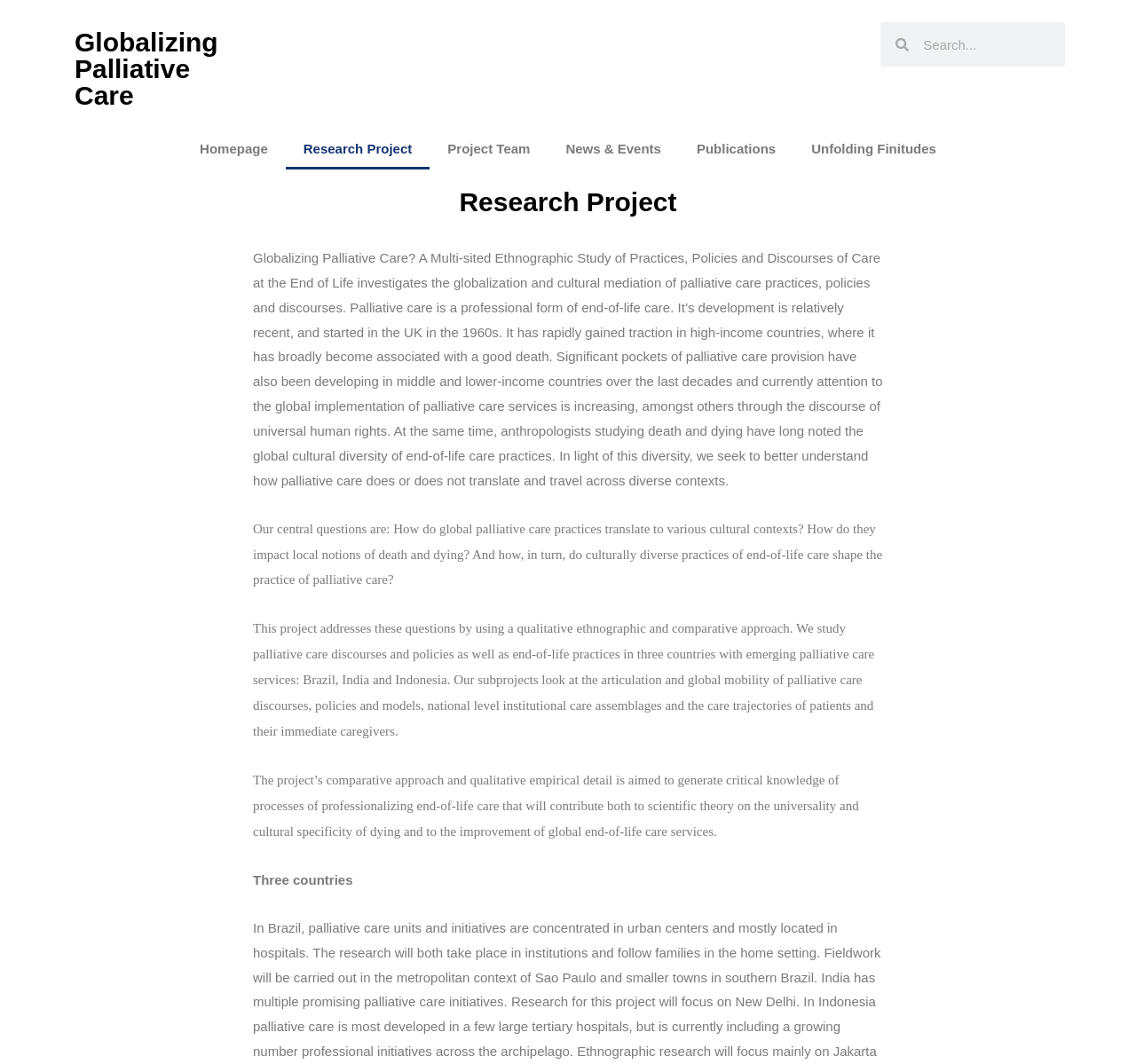Please identify the bounding box coordinates of where to click in order to follow the instruction: "learn about Lindblad Construction".

None